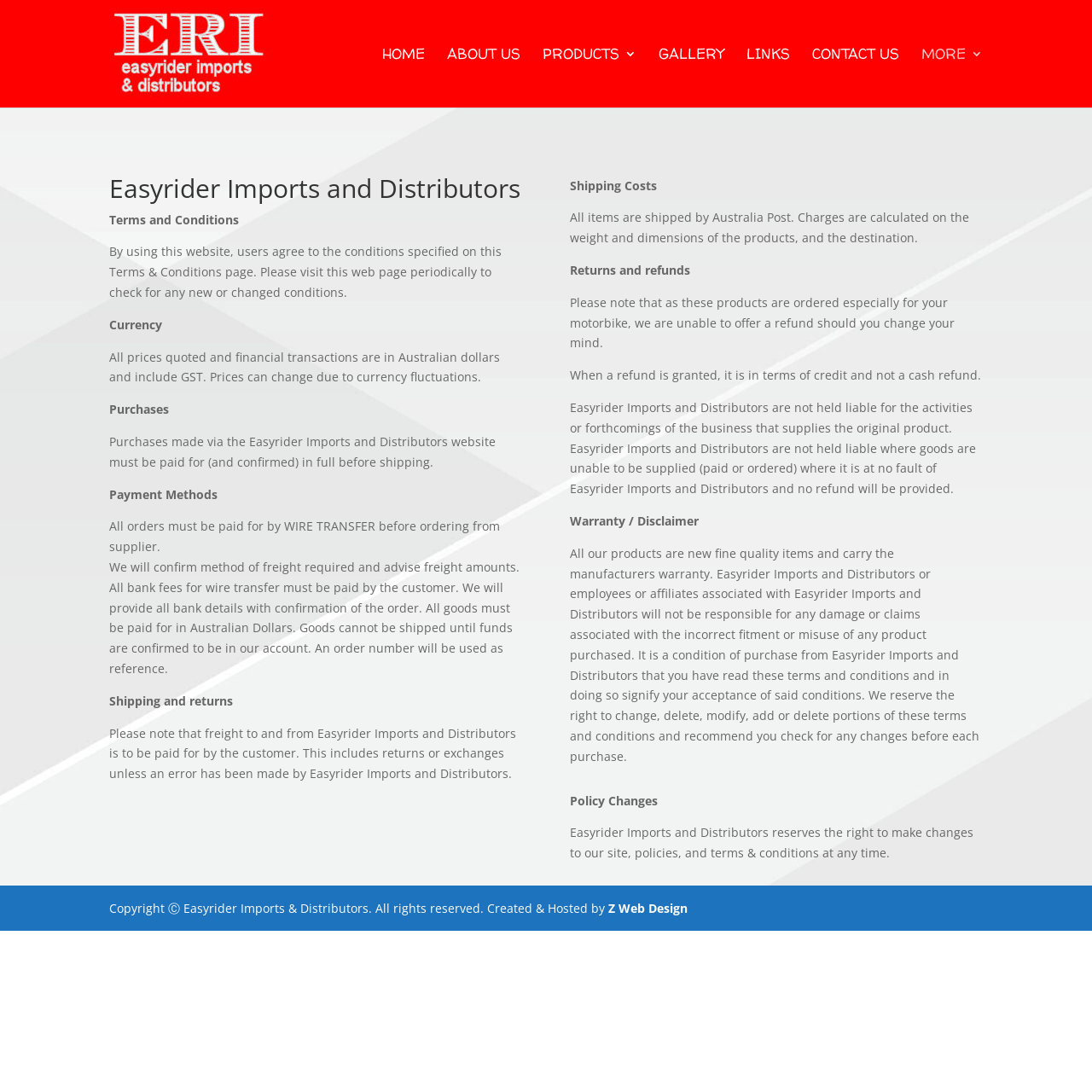Who is responsible for shipping costs?
Answer the question with as much detail as possible.

According to the 'Shipping and returns' section of the Terms and Conditions page, freight to and from Easyrider Imports and Distributors is to be paid for by the customer. This means that the customer is responsible for paying for shipping costs.